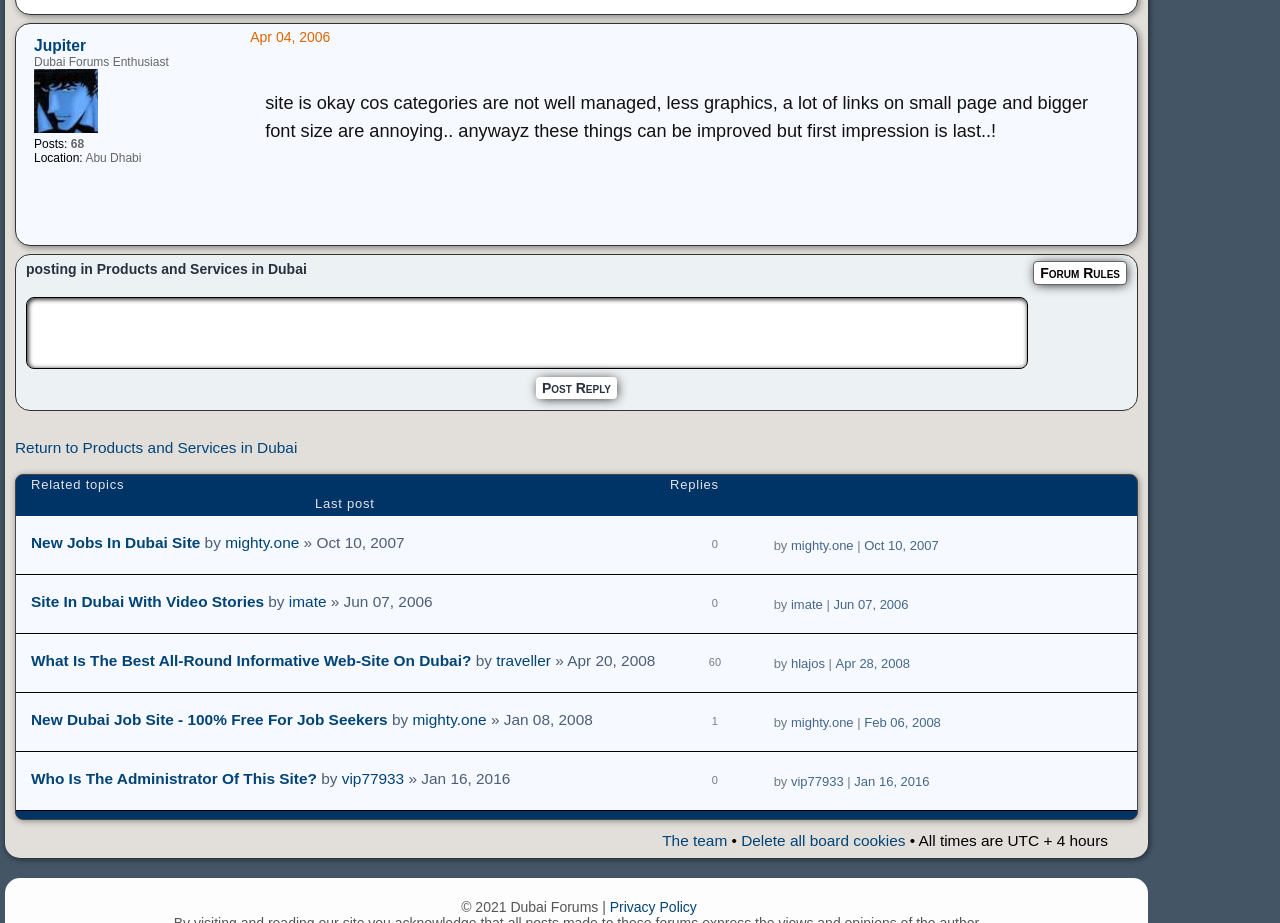Identify the bounding box coordinates of the clickable region required to complete the instruction: "View related topics". The coordinates should be given as four float numbers within the range of 0 and 1, i.e., [left, top, right, bottom].

[0.024, 0.517, 0.097, 0.534]